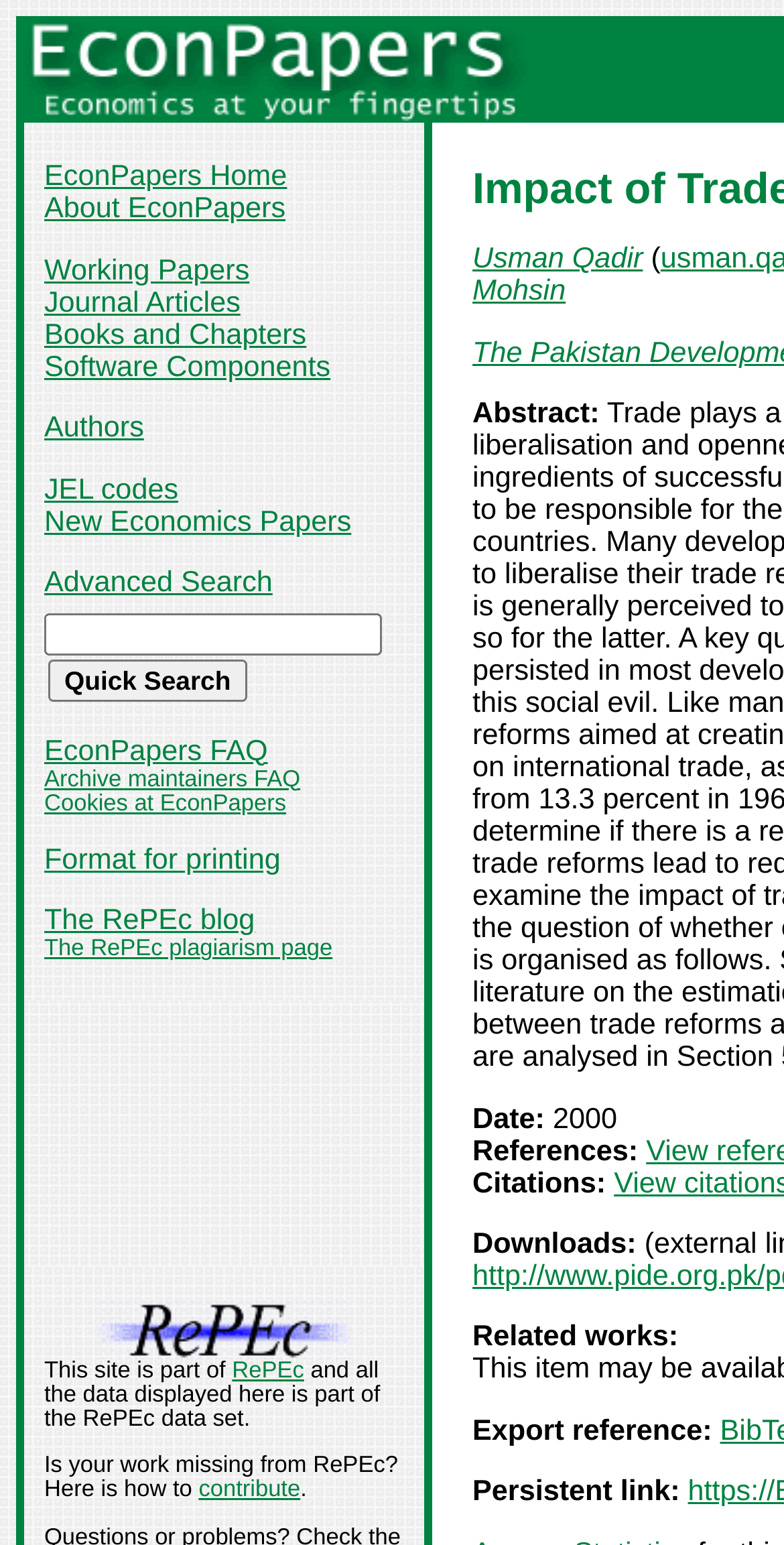Please identify the bounding box coordinates of the element's region that I should click in order to complete the following instruction: "Visit EconPapers home". The bounding box coordinates consist of four float numbers between 0 and 1, i.e., [left, top, right, bottom].

[0.056, 0.105, 0.366, 0.125]